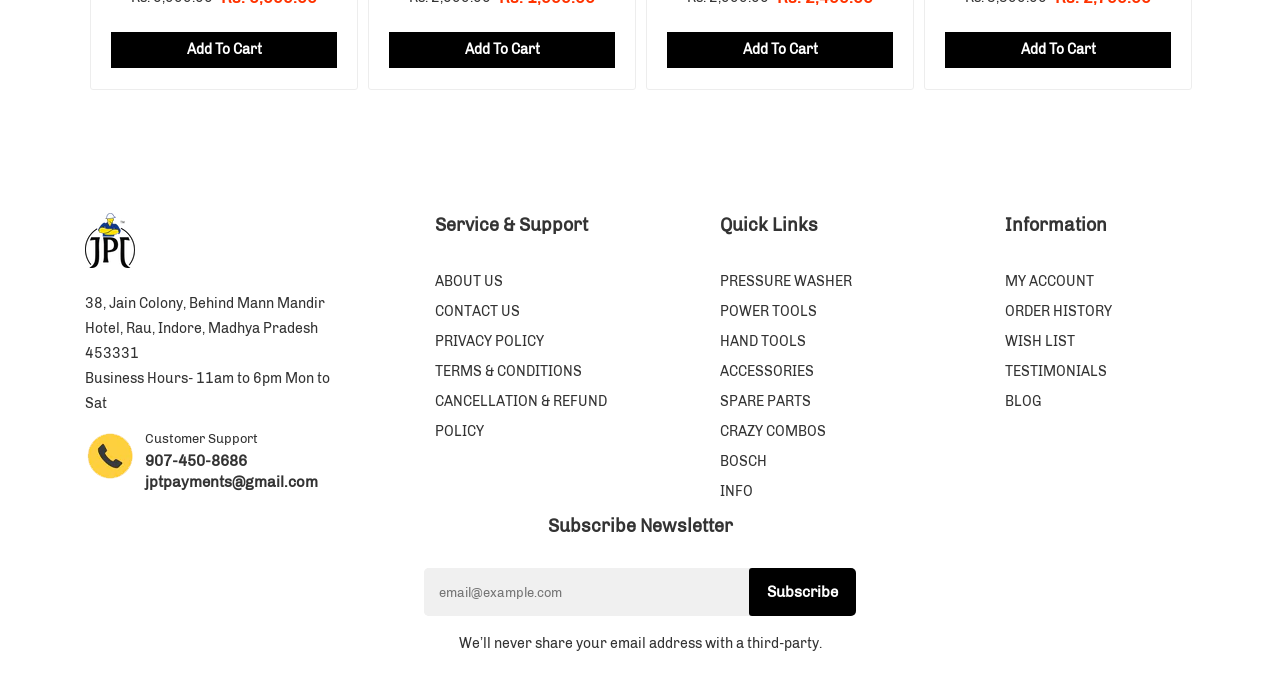Refer to the image and answer the question with as much detail as possible: What is the location of JPT Tools?

I found the location of JPT Tools by looking at the StaticText element with the text '38, Jain Colony, Behind Mann Mandir Hotel, Rau, Indore, Madhya Pradesh 453331' which is located at the coordinates [0.066, 0.434, 0.254, 0.532].